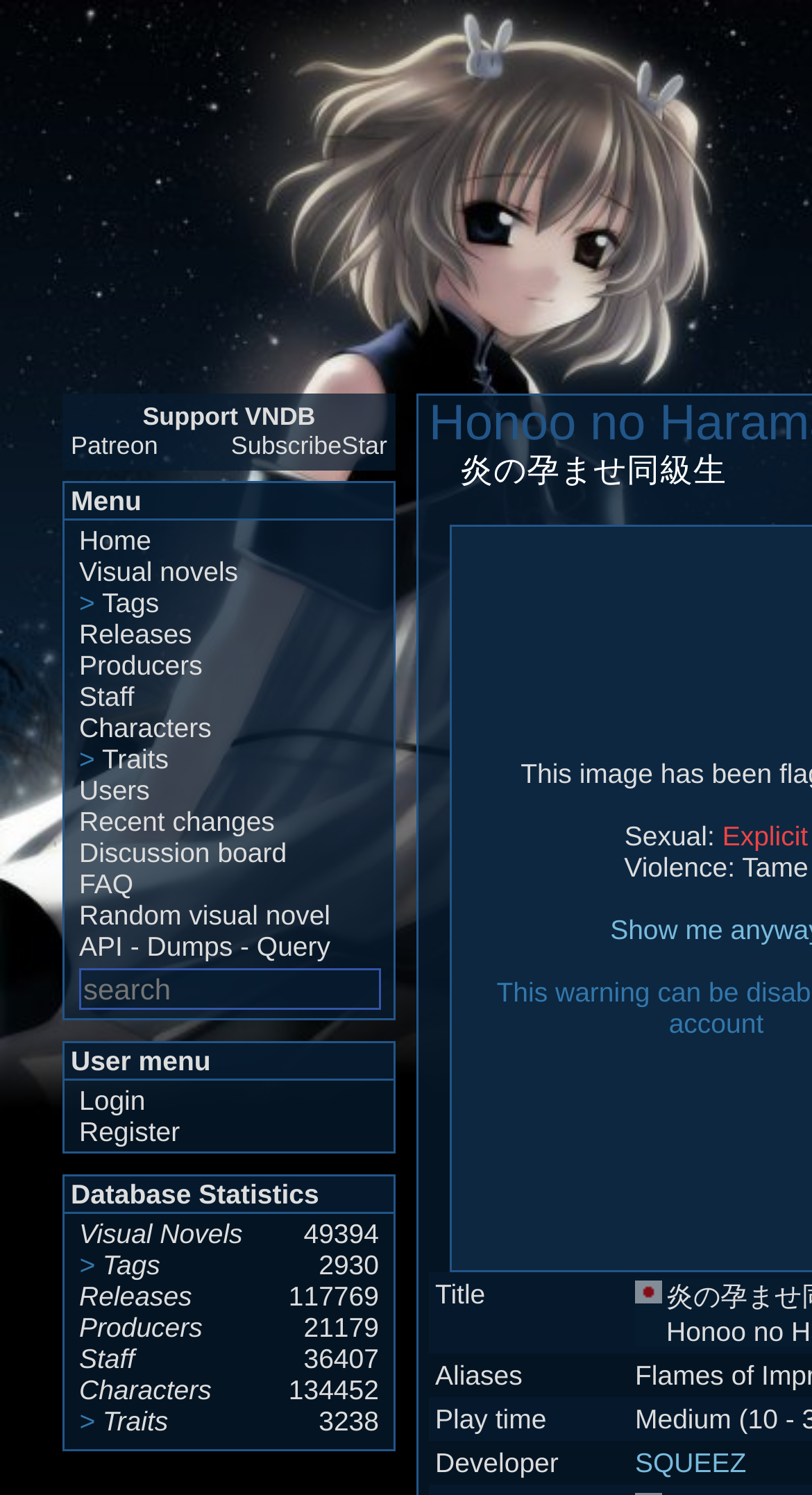Determine the bounding box coordinates of the clickable area required to perform the following instruction: "View database statistics". The coordinates should be represented as four float numbers between 0 and 1: [left, top, right, bottom].

[0.079, 0.787, 0.485, 0.812]